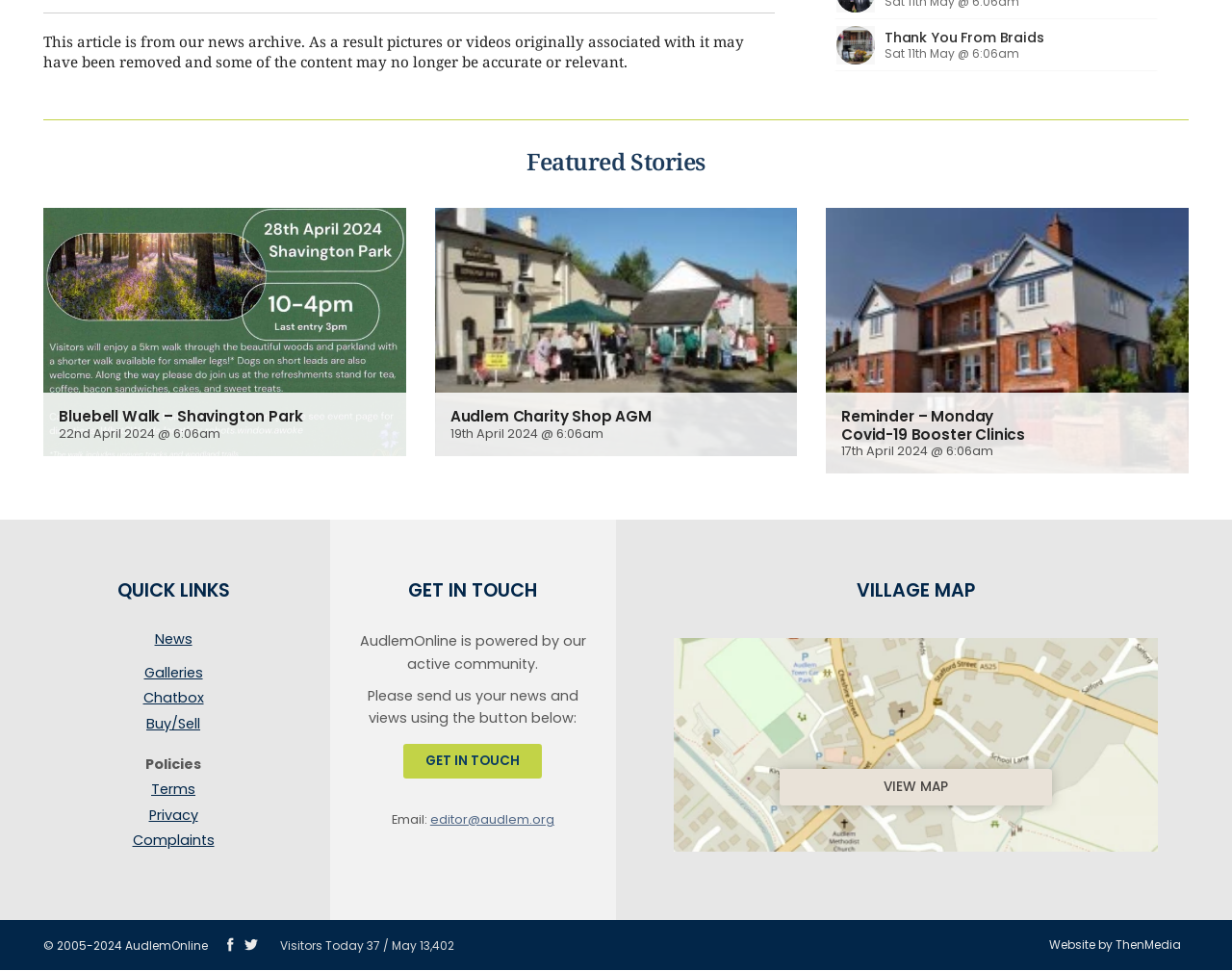Provide the bounding box coordinates of the HTML element this sentence describes: "parent_node: News". The bounding box coordinates consist of four float numbers between 0 and 1, i.e., [left, top, right, bottom].

[0.035, 0.676, 0.246, 0.684]